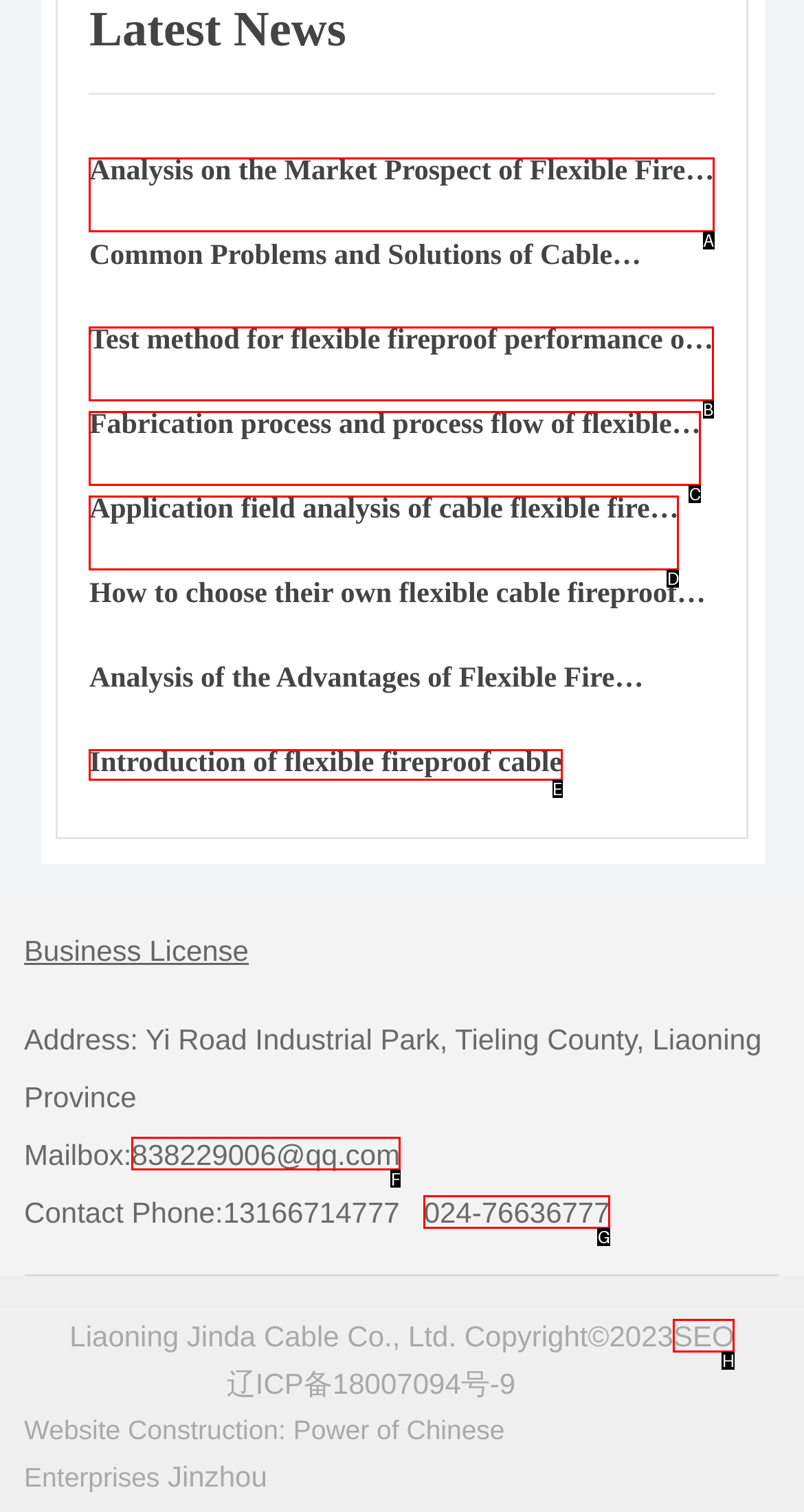Select the UI element that should be clicked to execute the following task: Contact the company via email
Provide the letter of the correct choice from the given options.

F